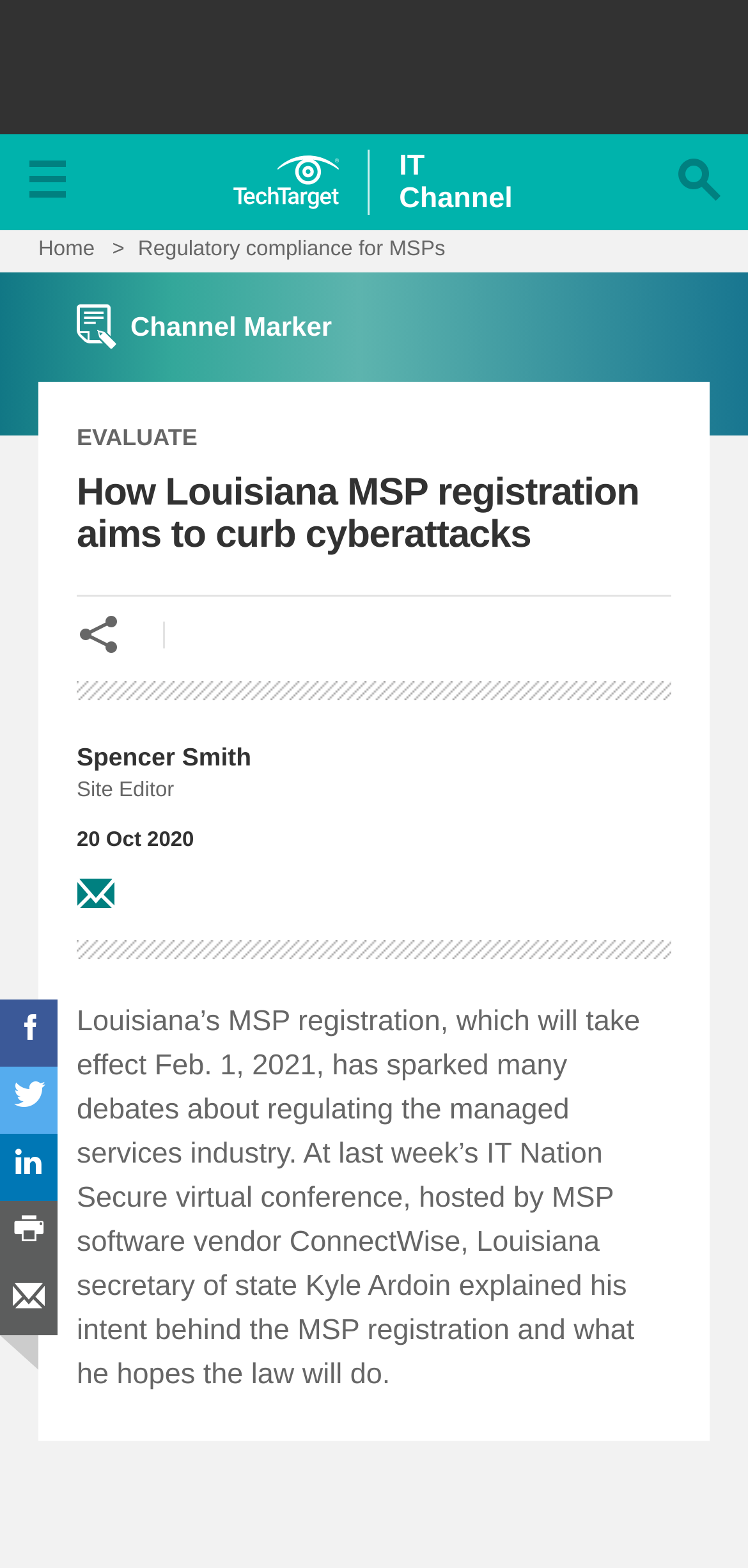When was the article published?
Please describe in detail the information shown in the image to answer the question.

I found the publication date by looking at the article section, where I saw the text '20 Oct 2020', indicating that the article was published on October 20, 2020.